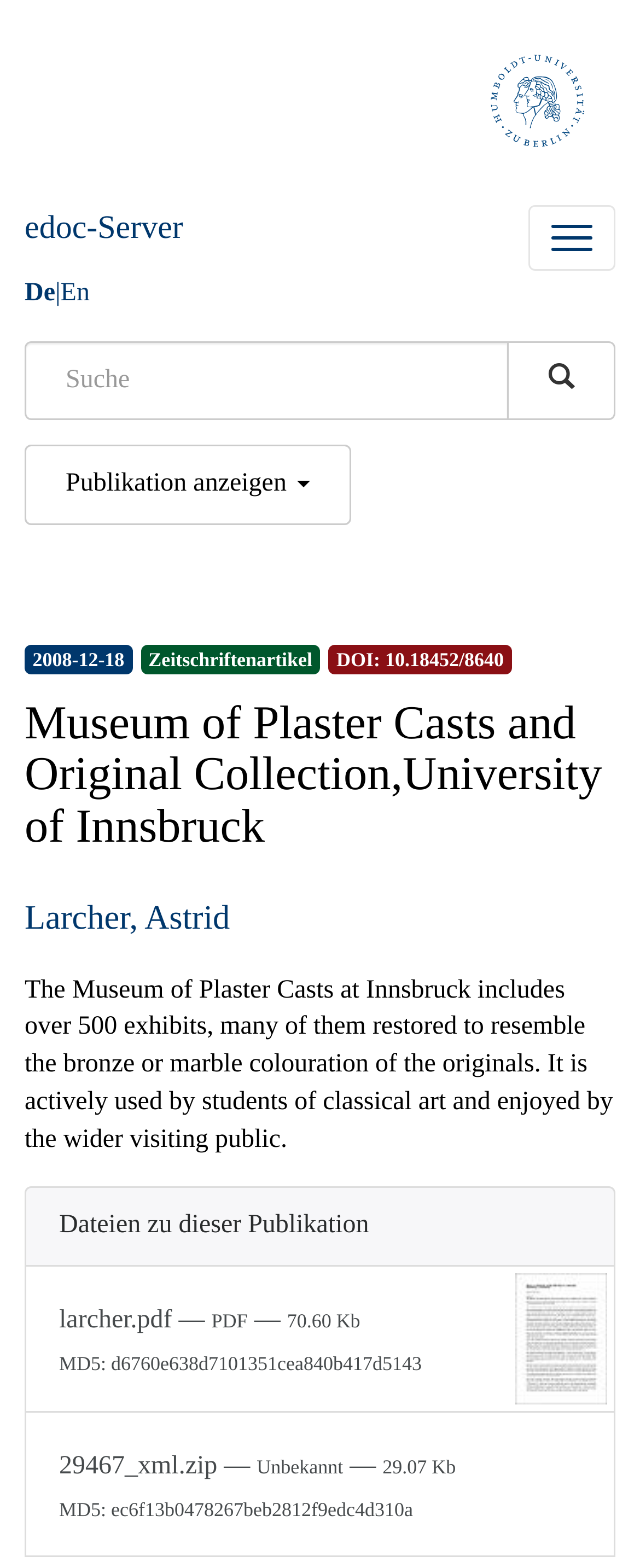Please answer the following question using a single word or phrase: 
Who is the author of the publication?

Astrid Larcher